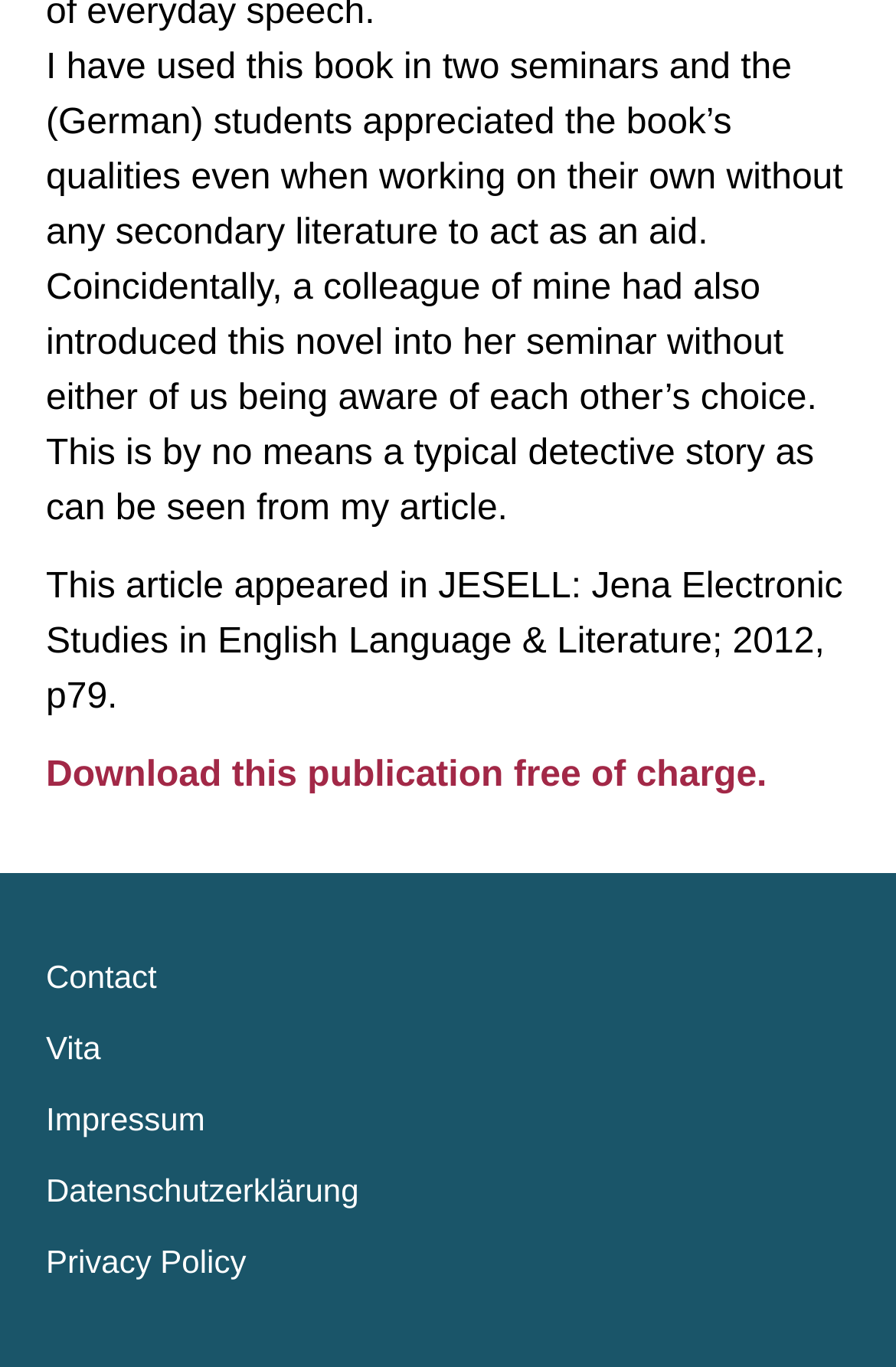Answer succinctly with a single word or phrase:
What is the publication source of the article?

JESELL